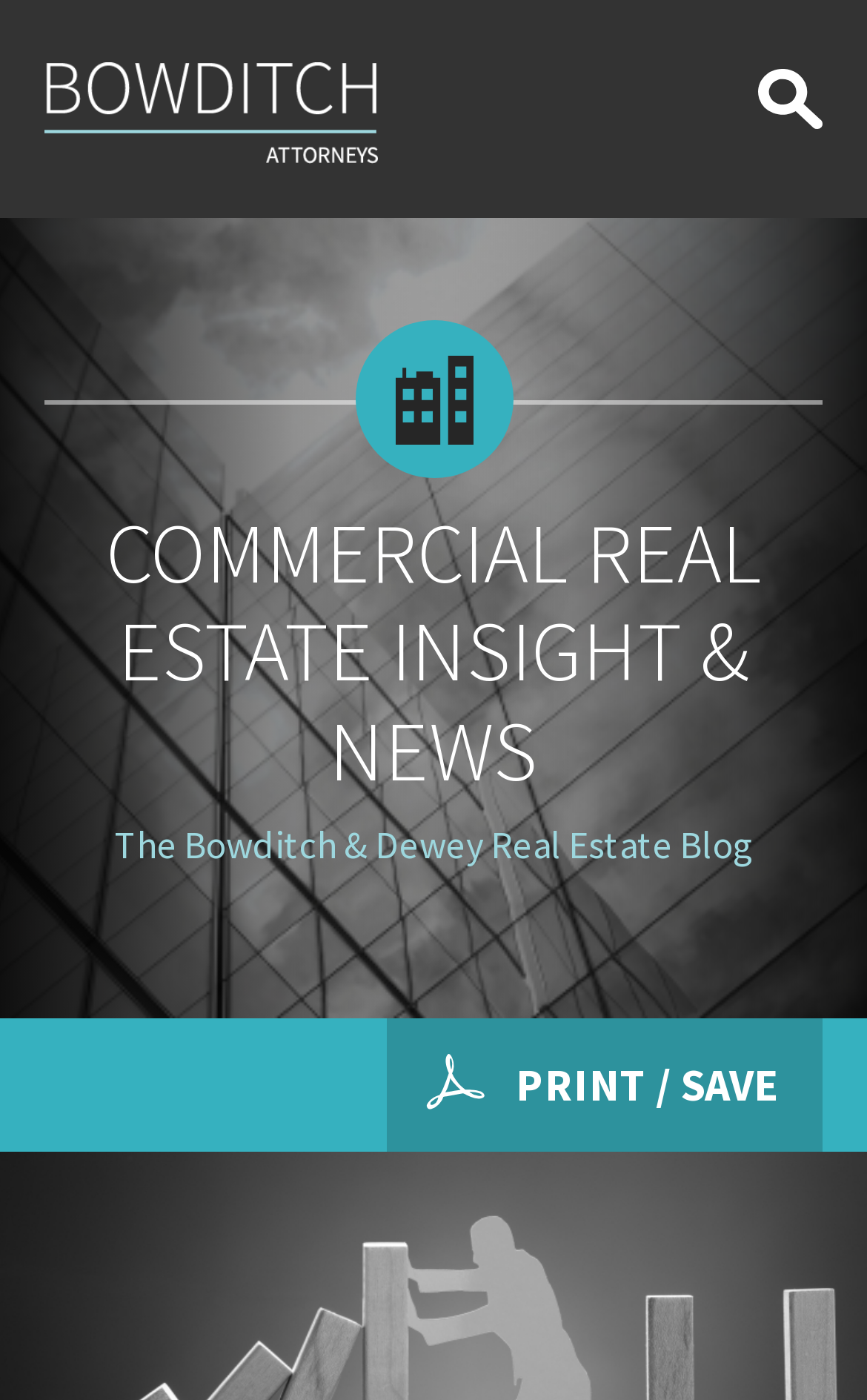Please give a one-word or short phrase response to the following question: 
What is the topic of the webpage?

Commercial Real Estate